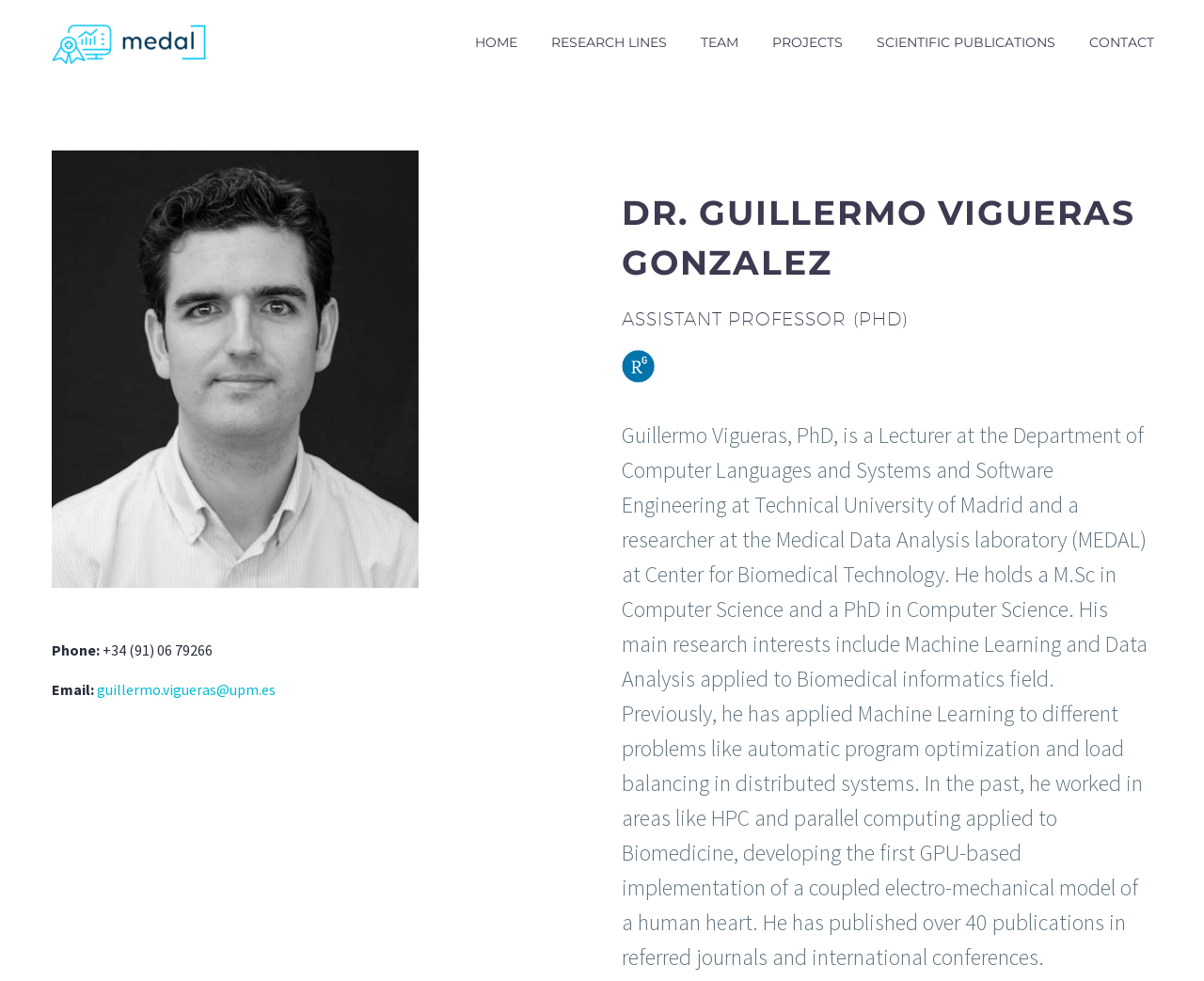Please respond to the question using a single word or phrase:
How many publications has the researcher published?

over 40